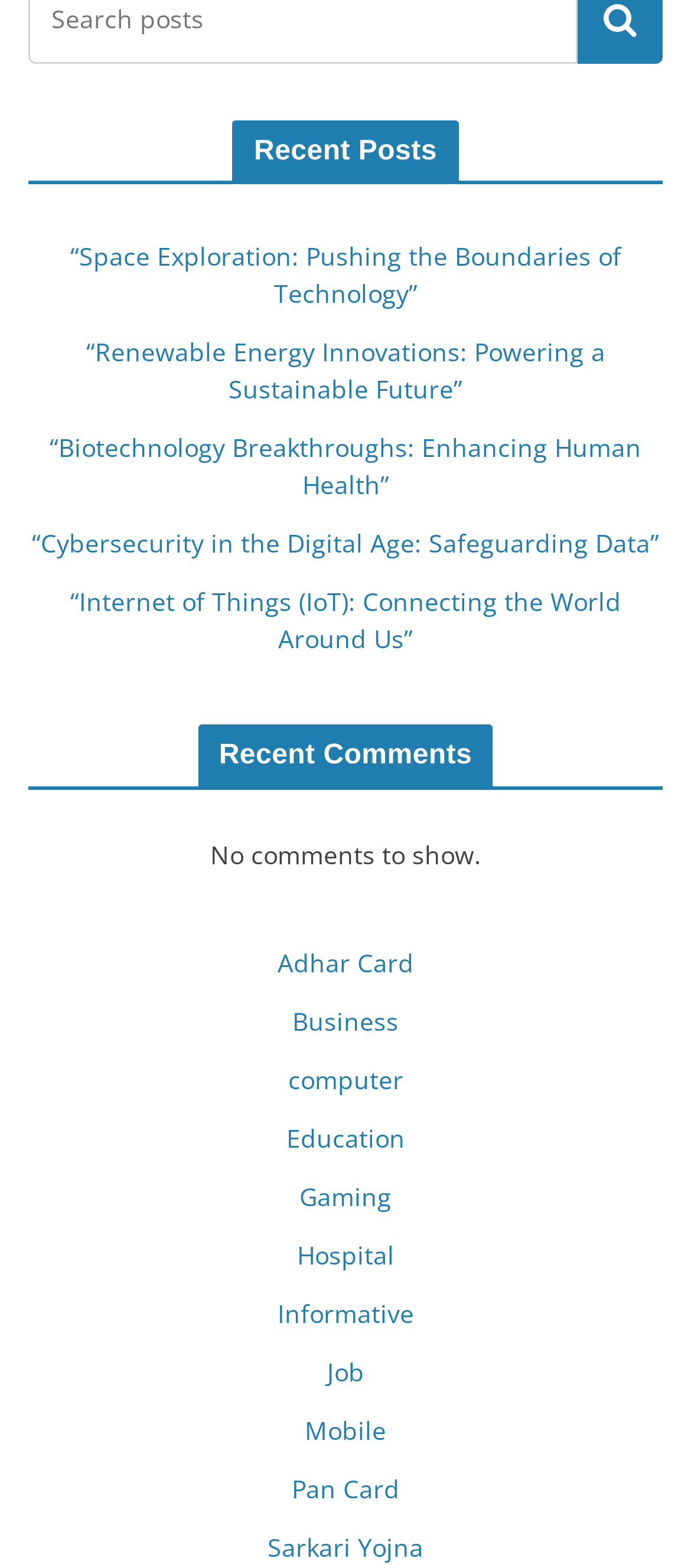Determine the bounding box coordinates of the target area to click to execute the following instruction: "check recent comments."

[0.286, 0.463, 0.714, 0.502]